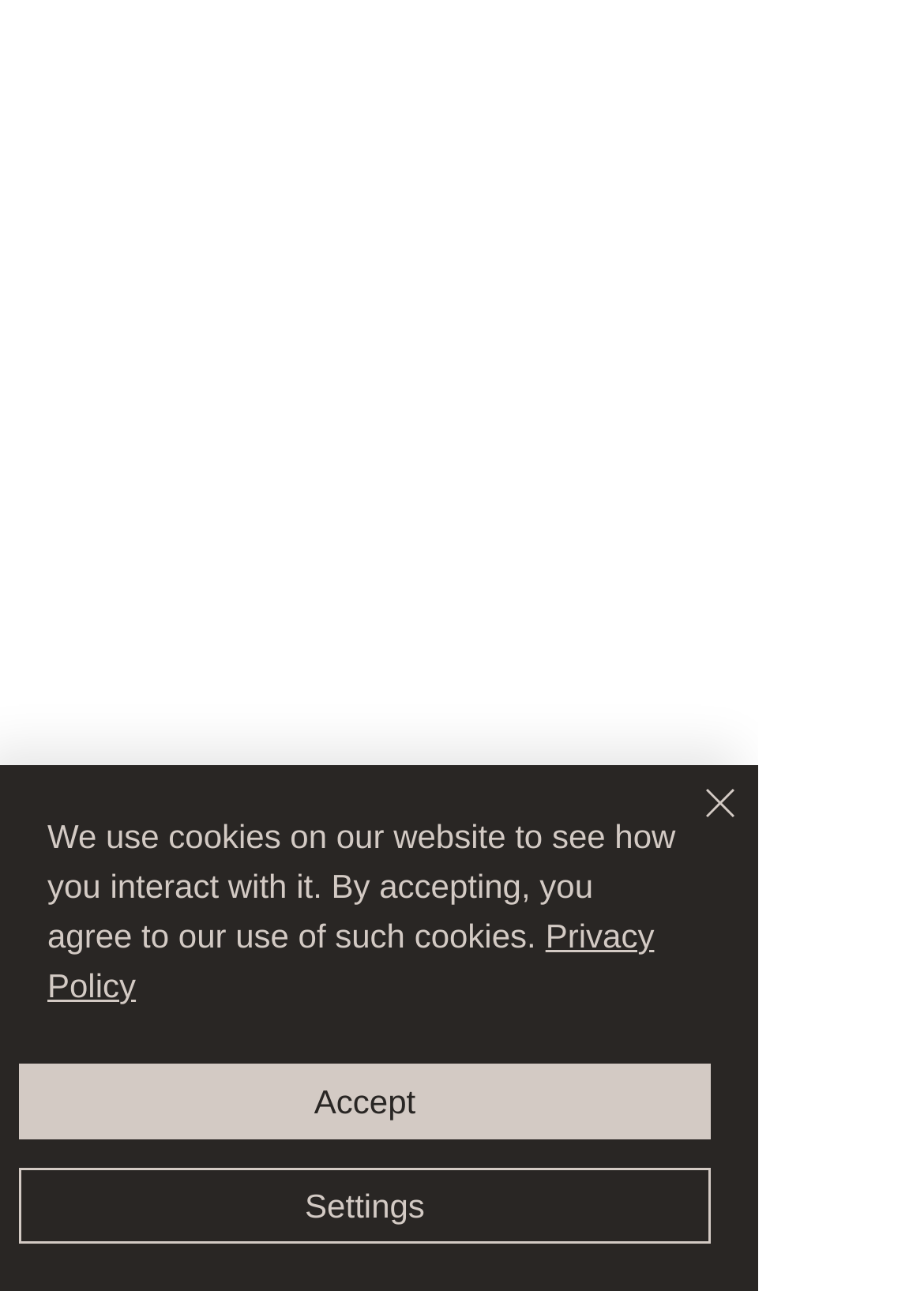Given the webpage screenshot, identify the bounding box of the UI element that matches this description: "Internship Program".

None